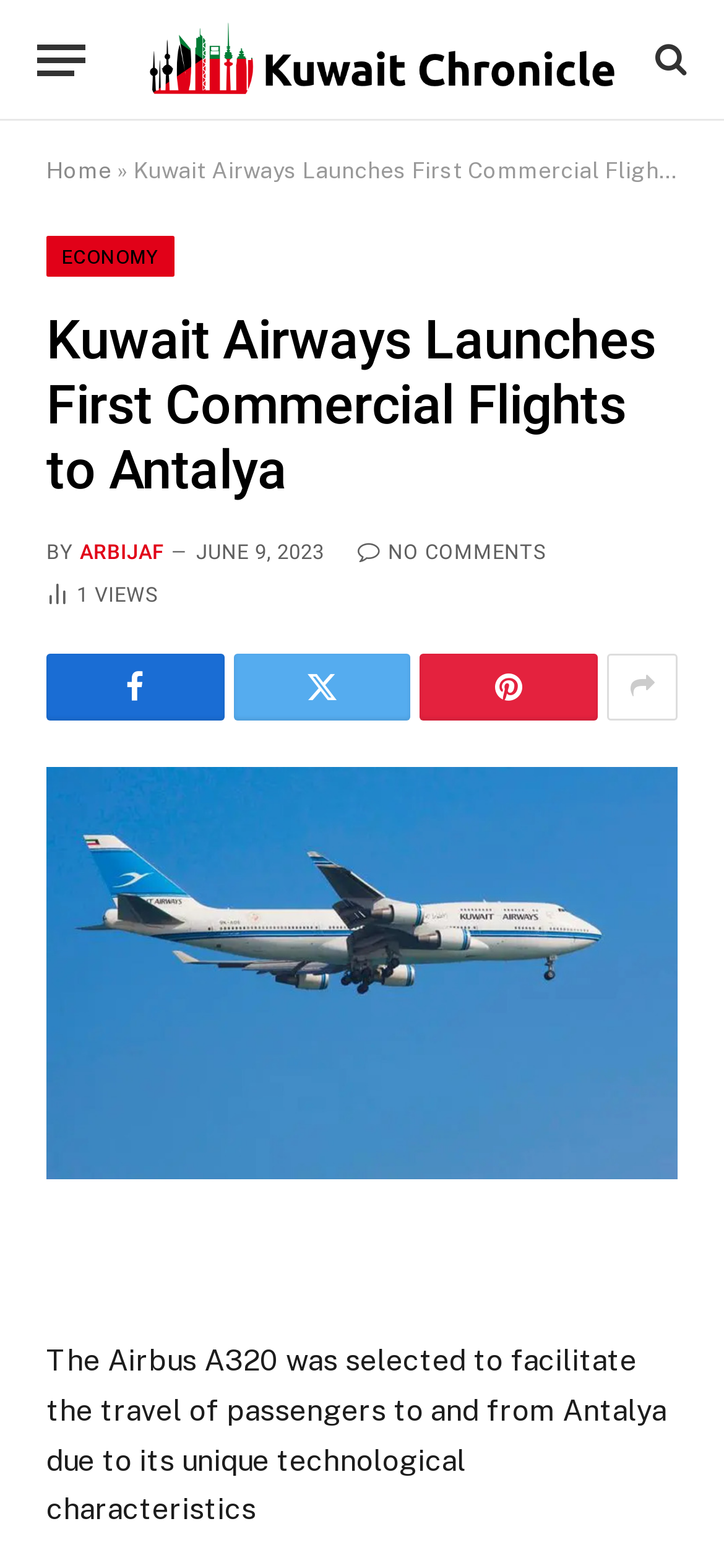Could you find the bounding box coordinates of the clickable area to complete this instruction: "Click the menu button"?

[0.051, 0.011, 0.118, 0.065]